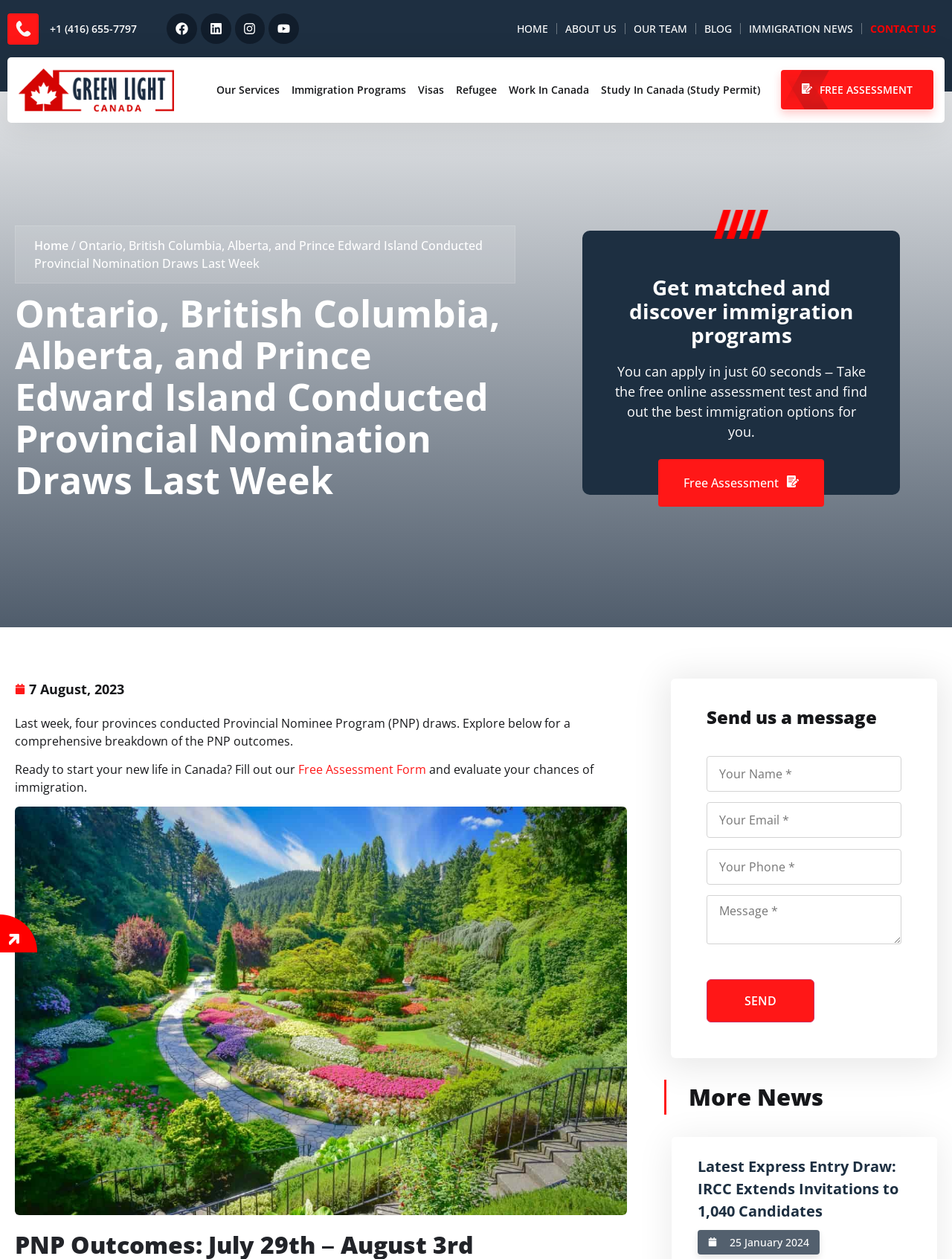Provide your answer in one word or a succinct phrase for the question: 
What is the text of the first heading?

Ontario, British Columbia, Alberta, and Prince Edward Island Conducted Provincial Nomination Draws Last Week